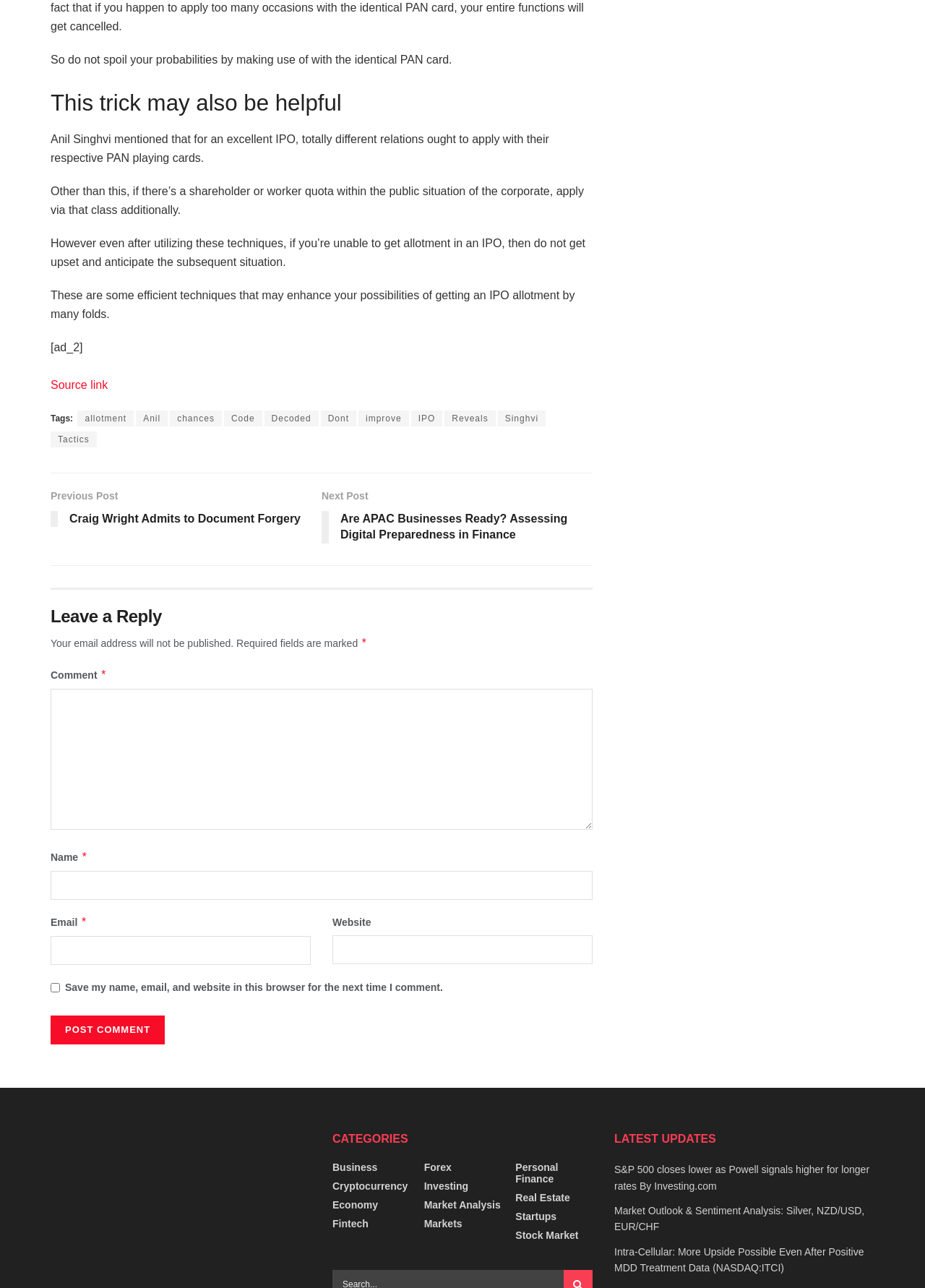Could you please study the image and provide a detailed answer to the question:
What categories are available on the website?

The categories available on the website can be inferred from the links under the 'CATEGORIES' heading, which include 'Business', 'Cryptocurrency', 'Economy', and others, indicating that the website has multiple categories.